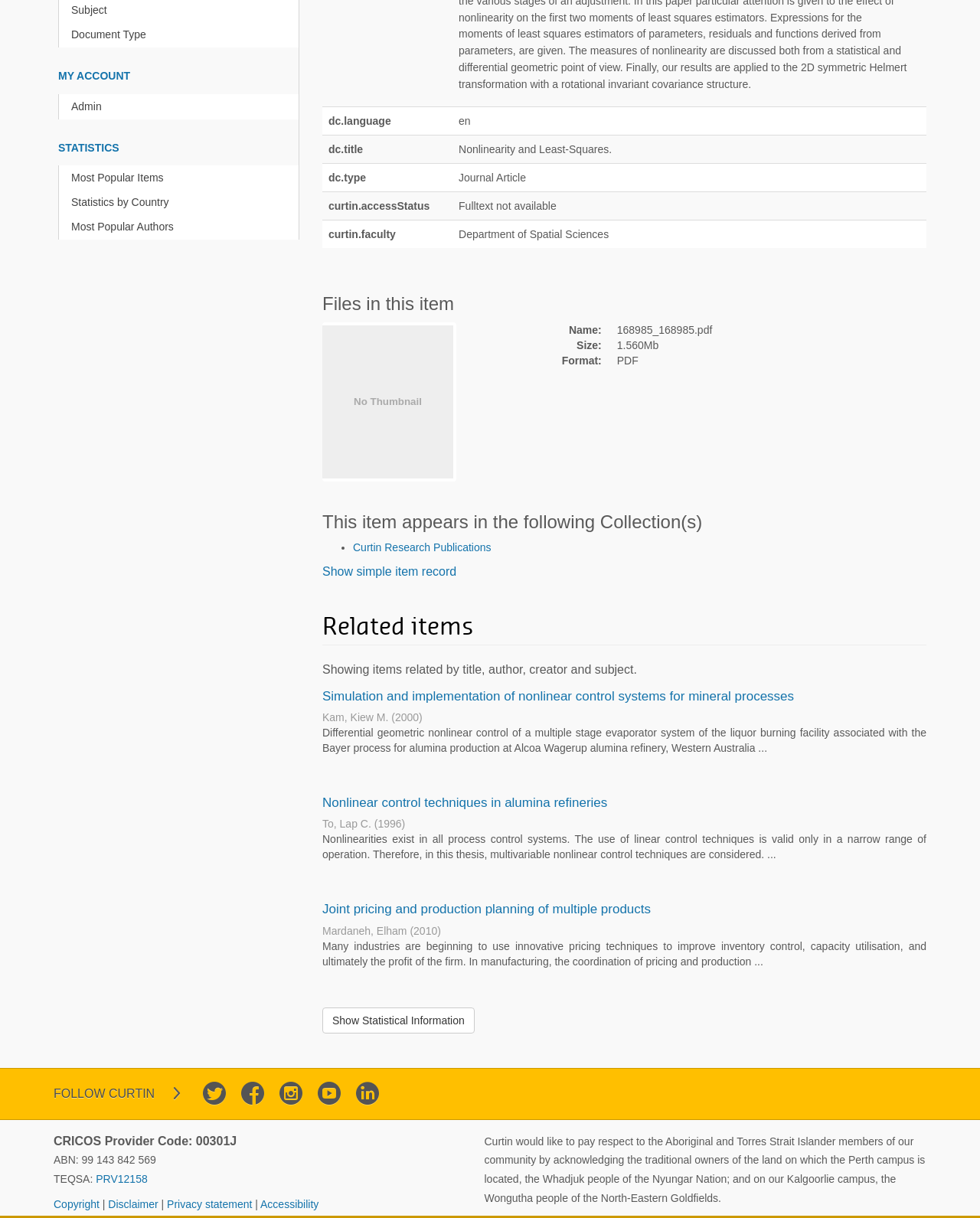Given the following UI element description: "", find the bounding box coordinates in the webpage screenshot.

[0.246, 0.887, 0.269, 0.912]